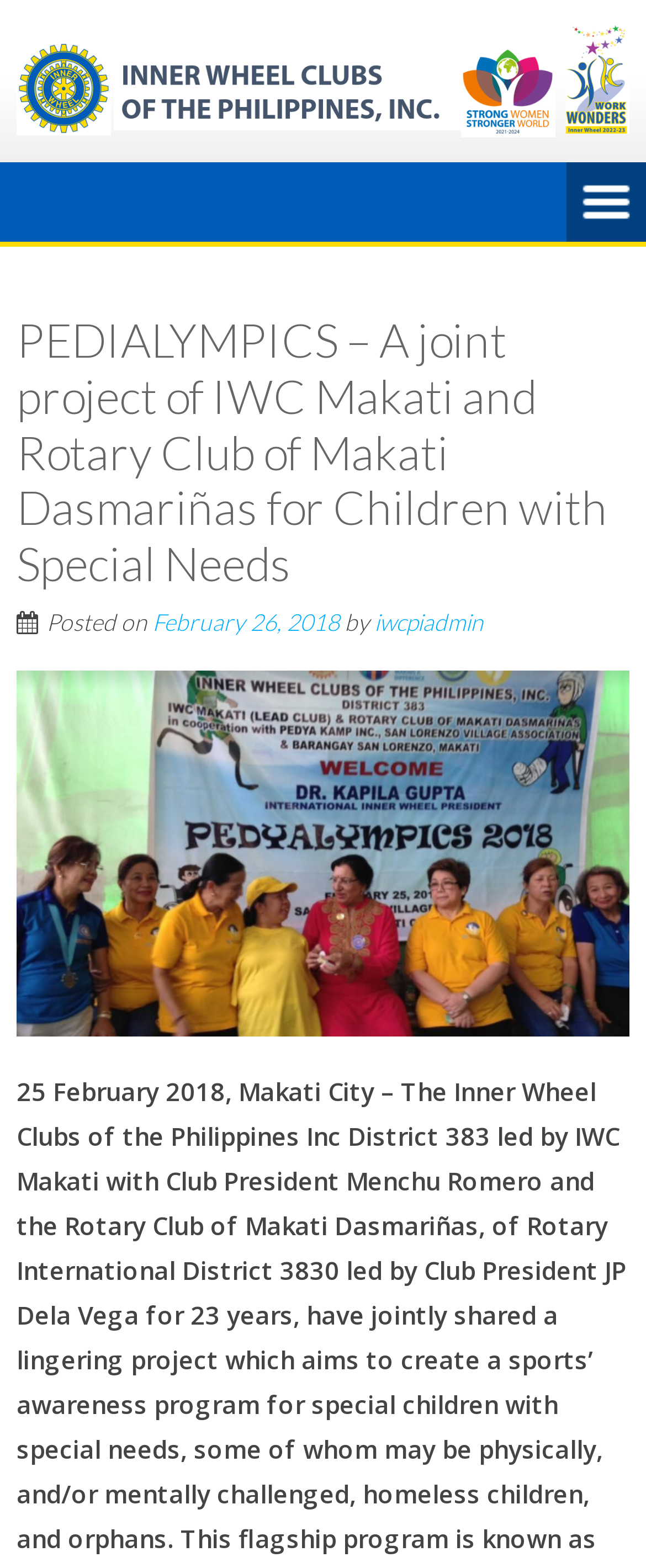What is the name of the club leading the Inner Wheel Clubs of the Philippines?
Look at the screenshot and give a one-word or phrase answer.

IWC Makati